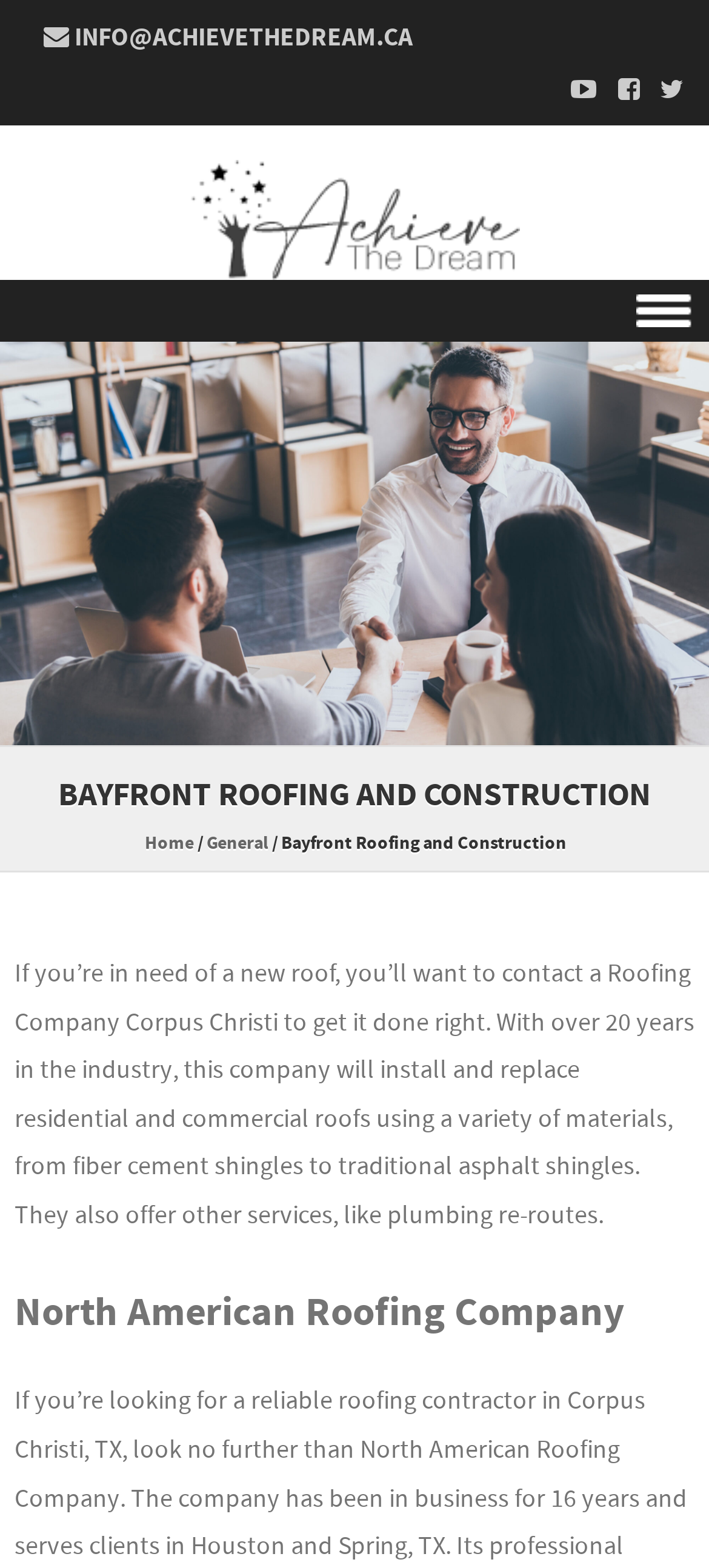Bounding box coordinates are specified in the format (top-left x, top-left y, bottom-right x, bottom-right y). All values are floating point numbers bounded between 0 and 1. Please provide the bounding box coordinate of the region this sentence describes: title="Achieve The Dream"

[0.0, 0.449, 1.0, 0.469]